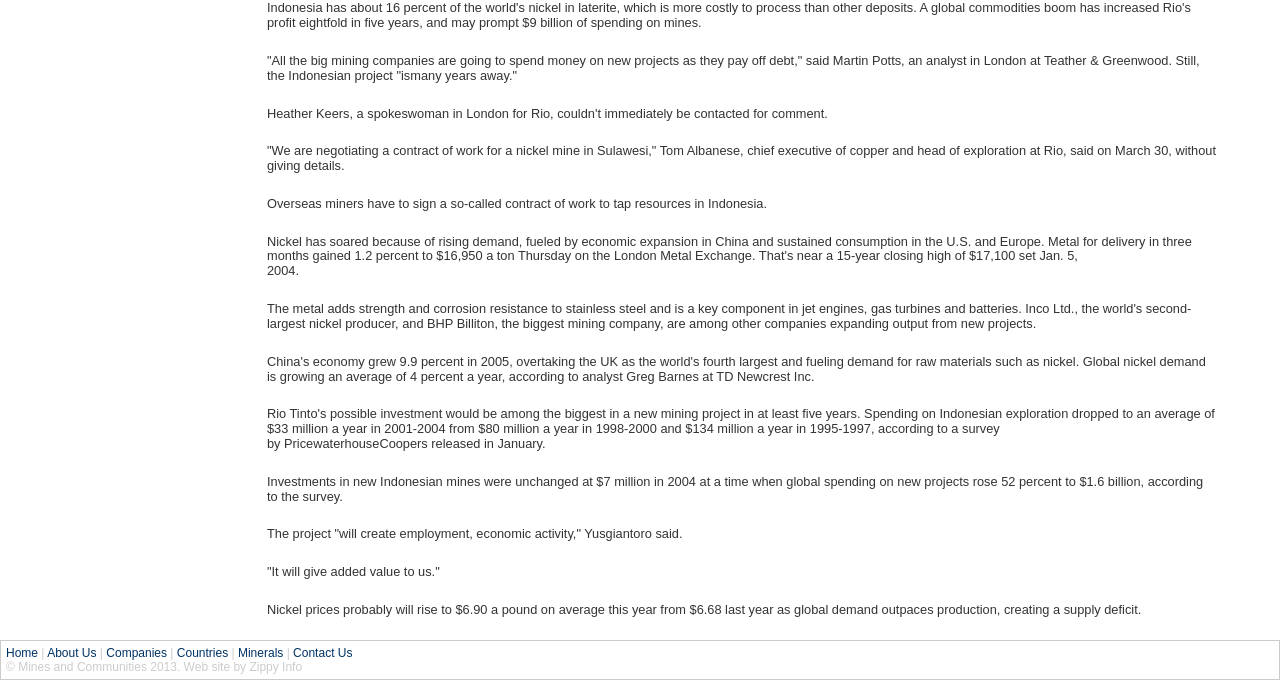Analyze the image and provide a detailed answer to the question: What is the name of the company mentioned?

The article mentions Rio, which is likely referring to Rio Tinto, a multinational mining corporation, as the chief executive Tom Albanese is quoted in the article.